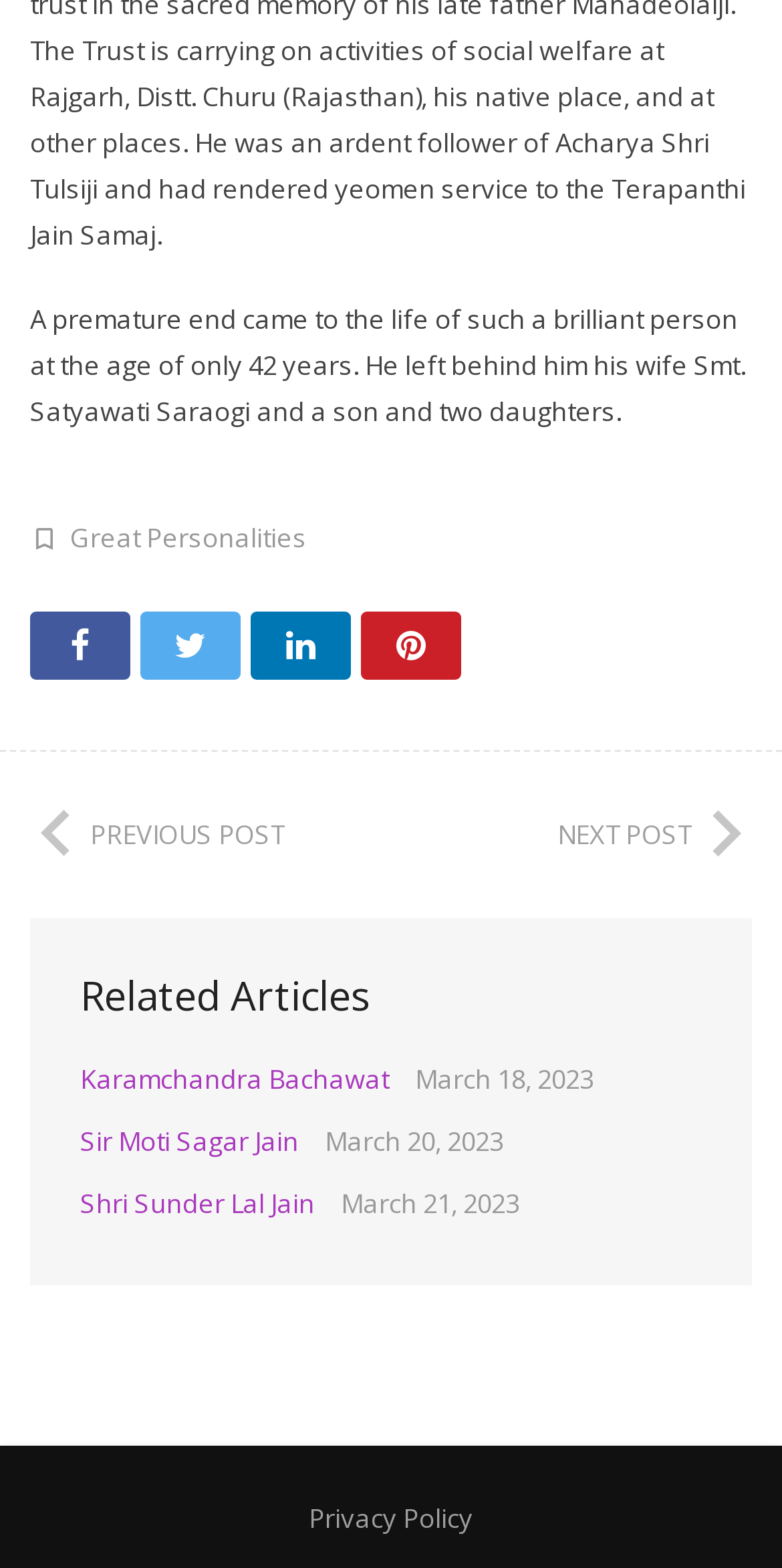Please determine the bounding box coordinates of the element's region to click for the following instruction: "Click on 'Great Personalities'".

[0.09, 0.332, 0.392, 0.355]